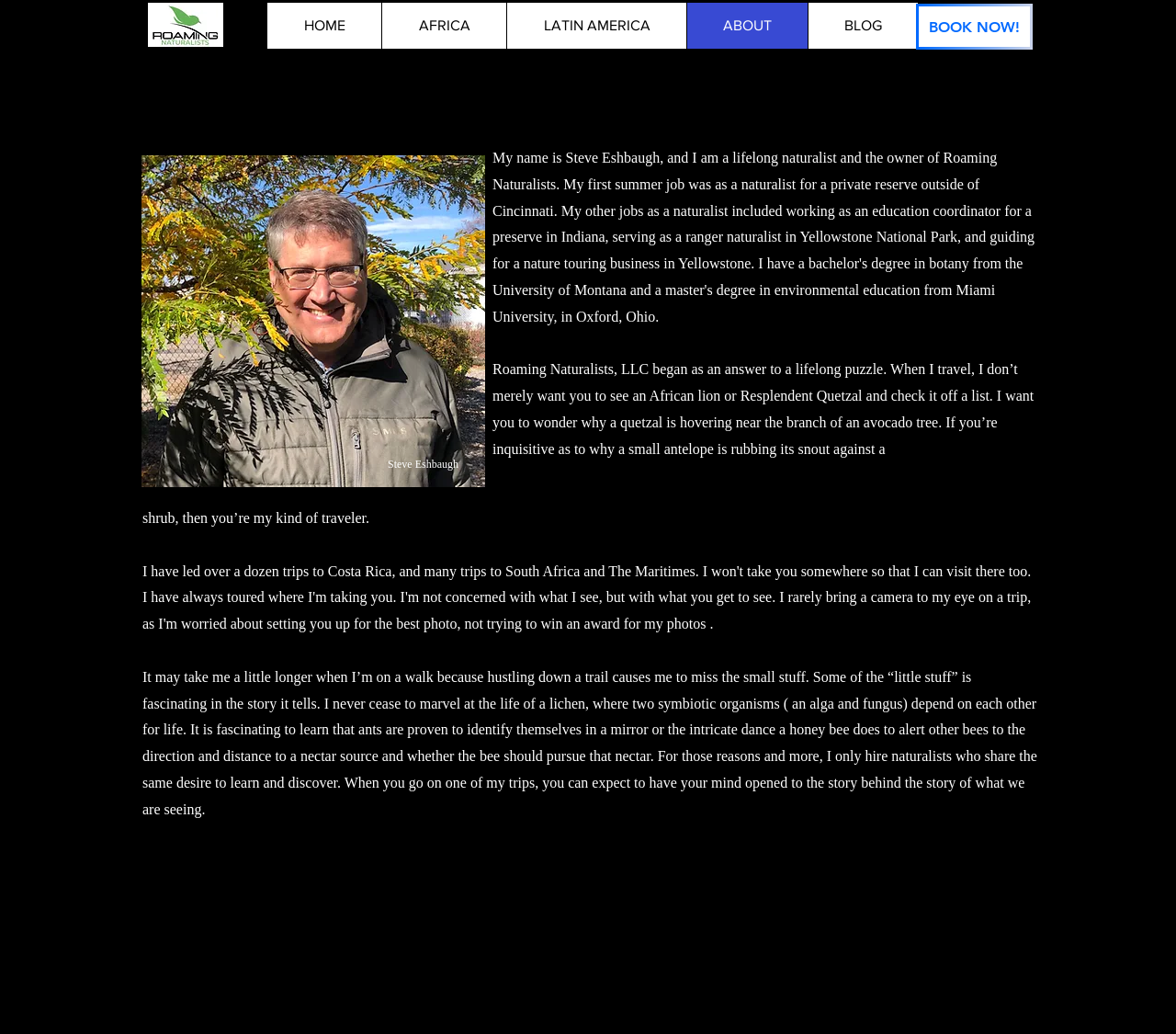Please answer the following question using a single word or phrase: What is the name of the company?

Roaming Naturalists, LLC